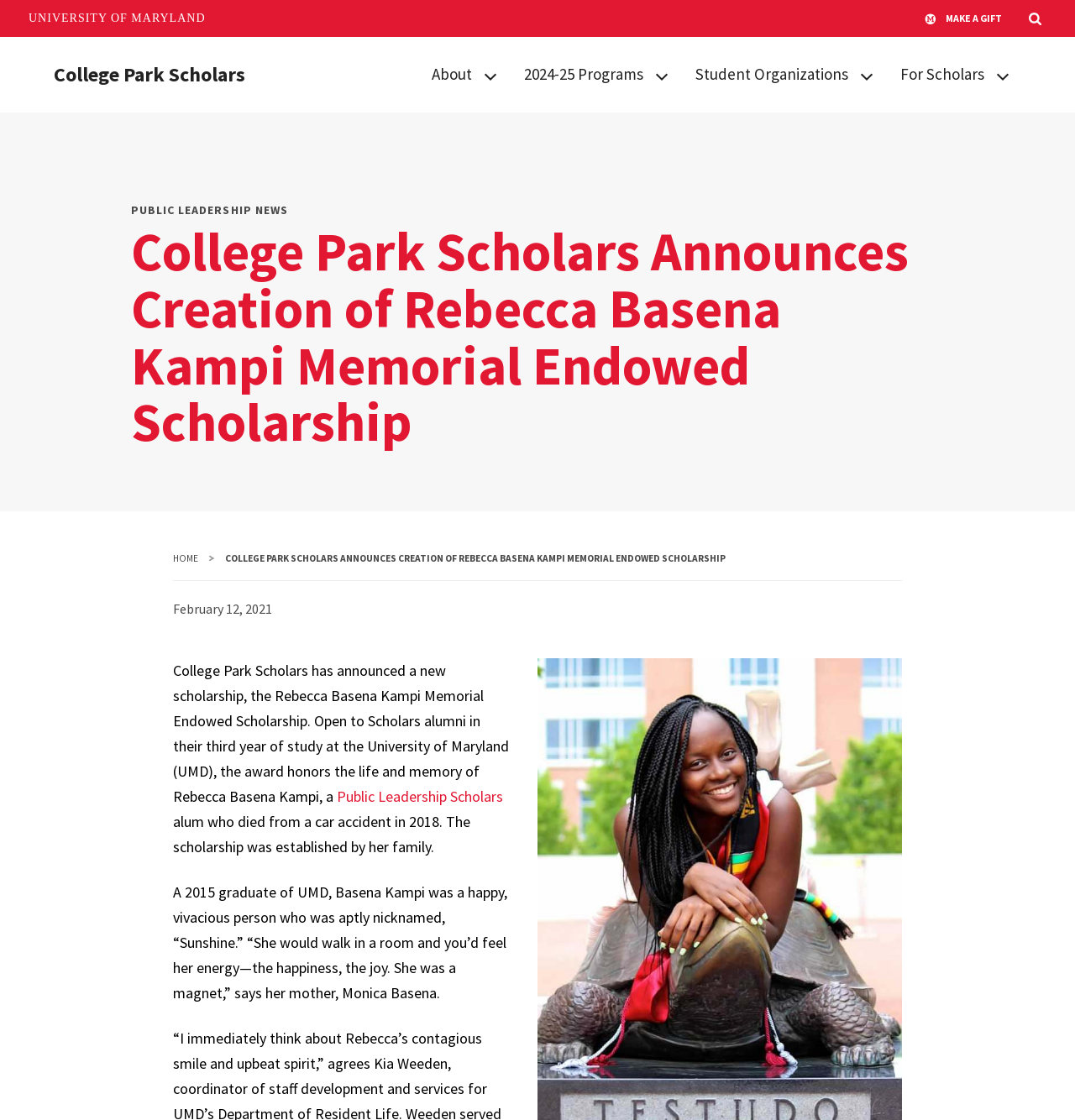Determine the bounding box coordinates of the UI element that matches the following description: "Global Public Health". The coordinates should be four float numbers between 0 and 1 in the format [left, top, right, bottom].

[0.486, 0.33, 0.62, 0.351]